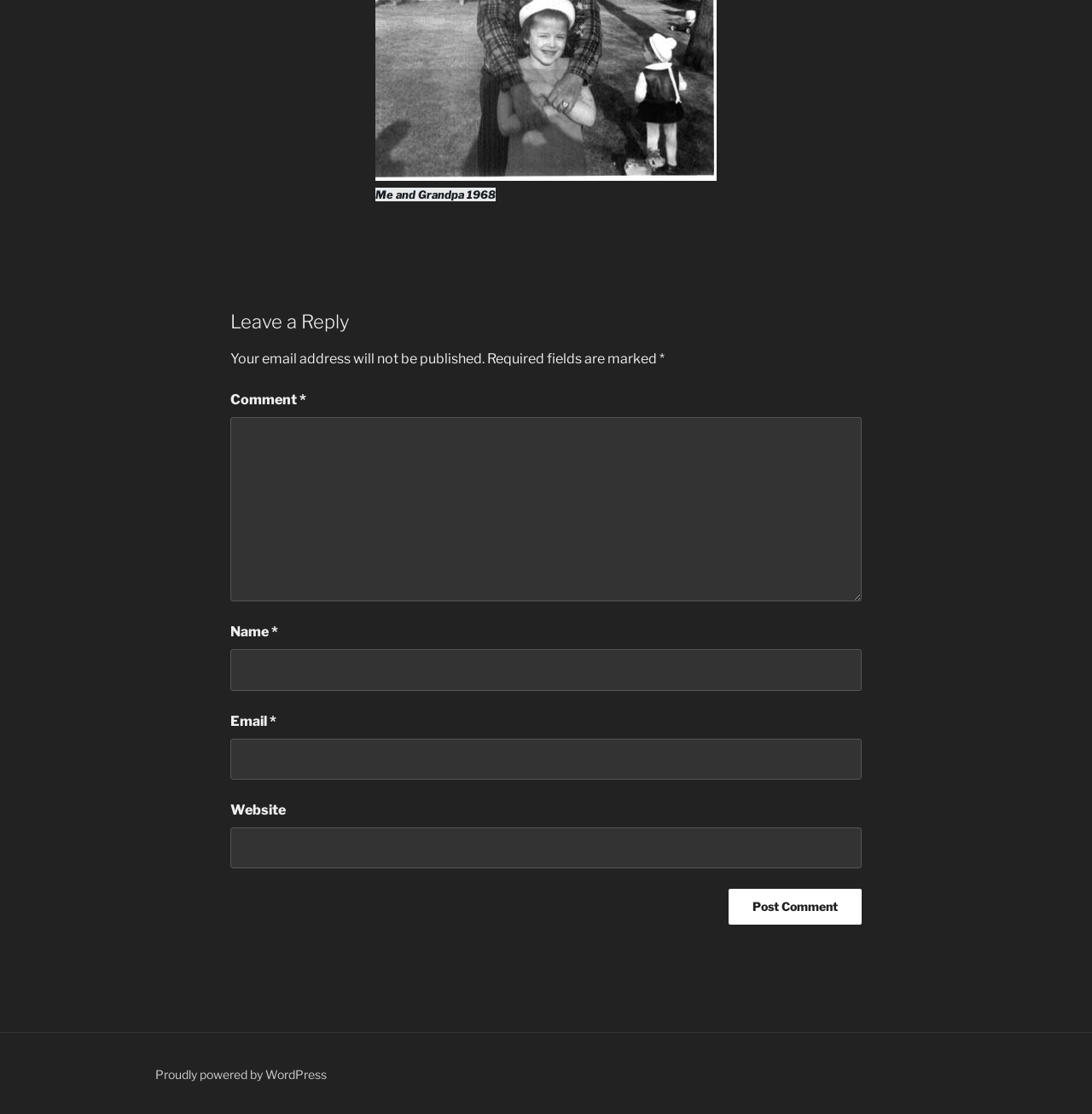Observe the image and answer the following question in detail: What is the function of the button at the bottom?

The function of the button at the bottom is to post a comment, as indicated by its text content 'Post Comment'.